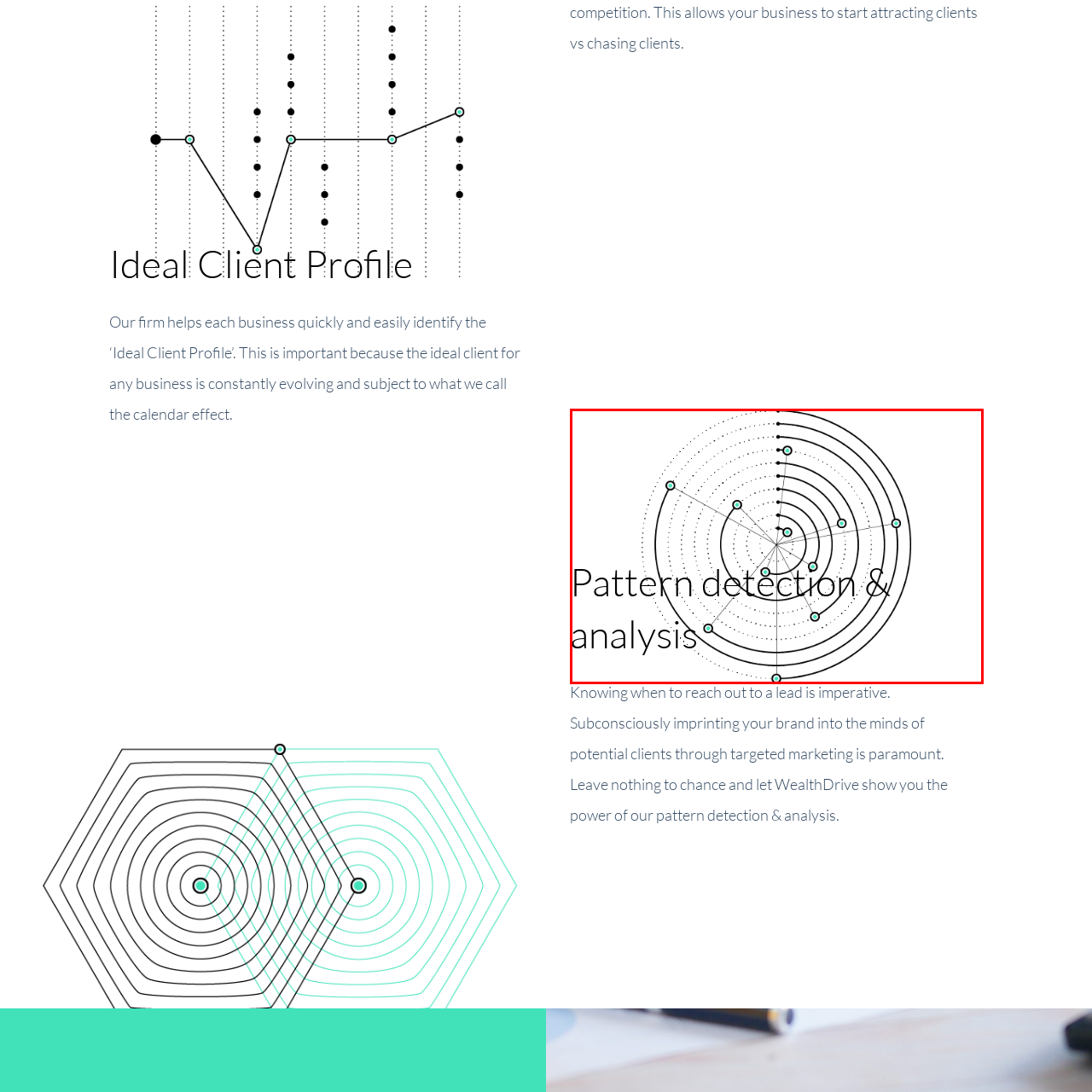Look at the image highlighted by the red boundary and answer the question with a succinct word or phrase:
What is the purpose of pattern detection?

Understand client behaviors